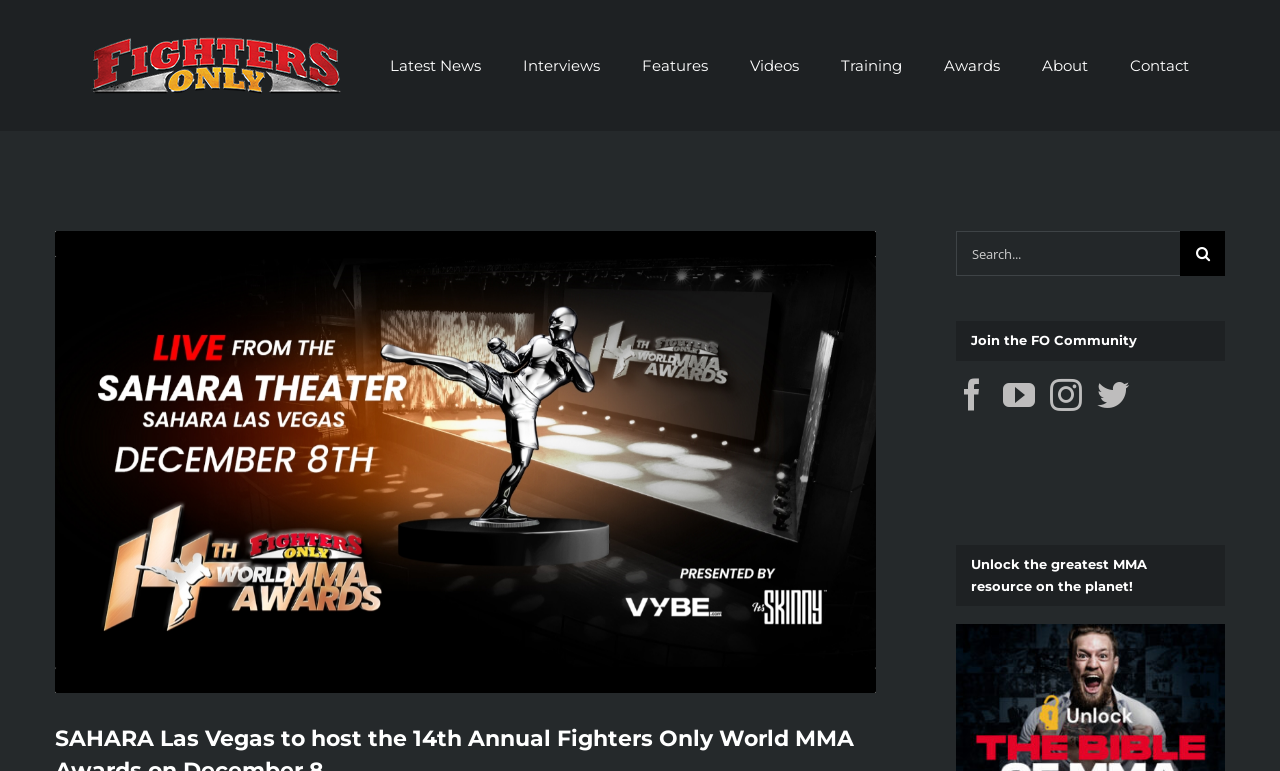Answer the question with a single word or phrase: 
What is the purpose of the search box?

To search for content